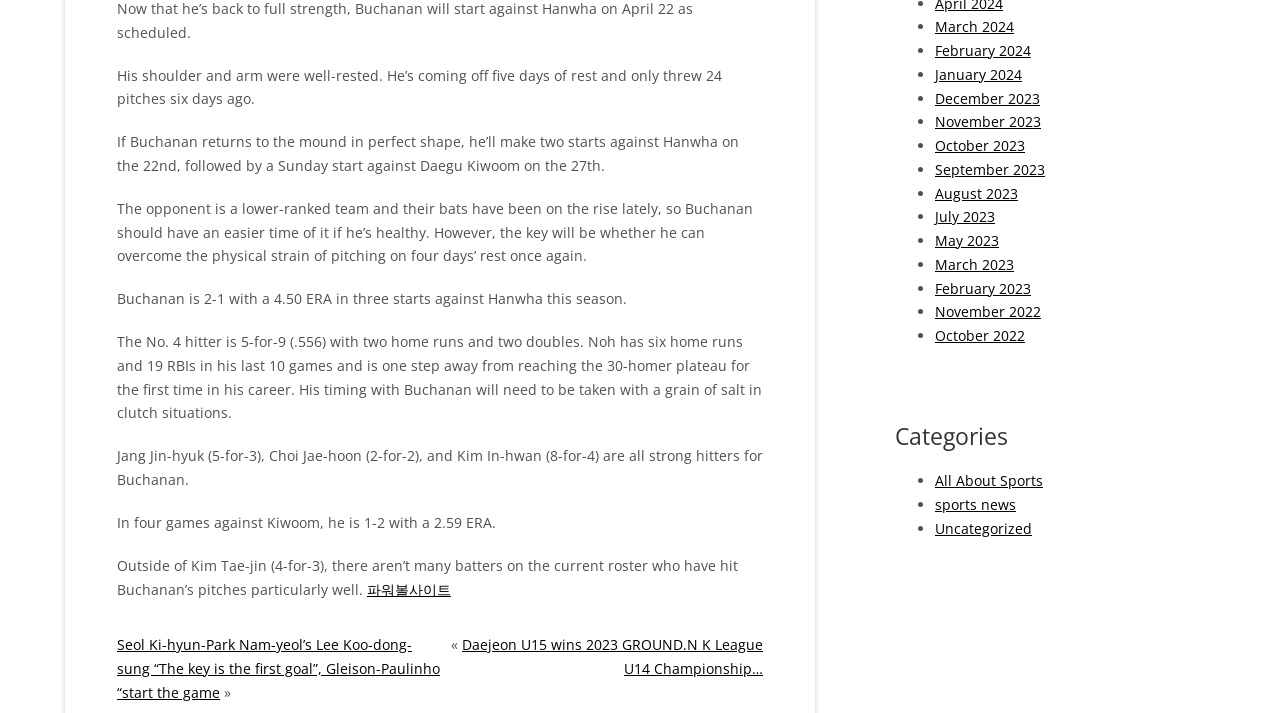Kindly determine the bounding box coordinates for the area that needs to be clicked to execute this instruction: "Read the news about Seol Ki-hyun-Park Nam-yeol’s Lee Koo-dong-sung".

[0.091, 0.891, 0.344, 0.984]